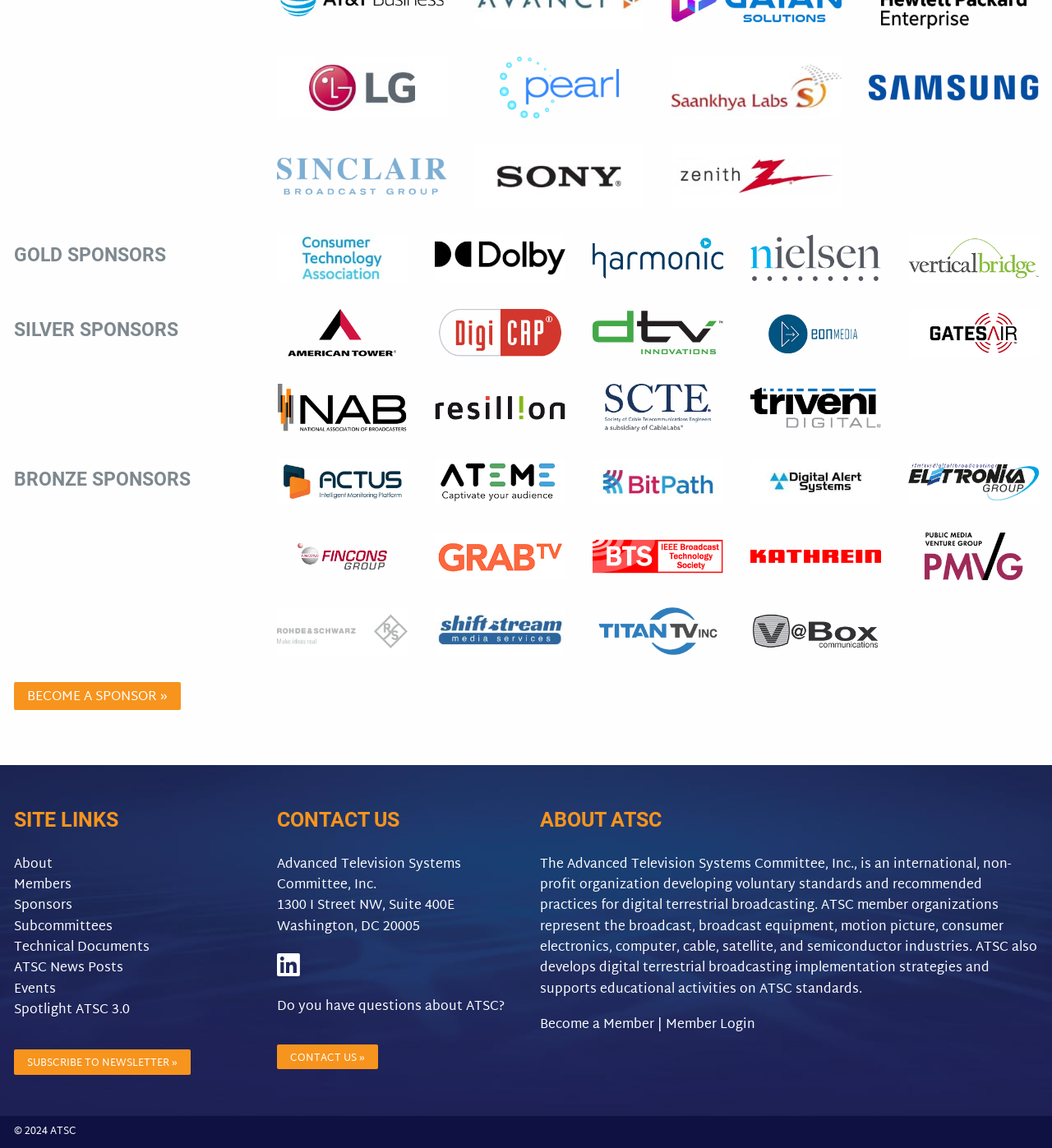Determine the bounding box for the UI element described here: "Become a Sponsor »".

[0.013, 0.594, 0.171, 0.618]